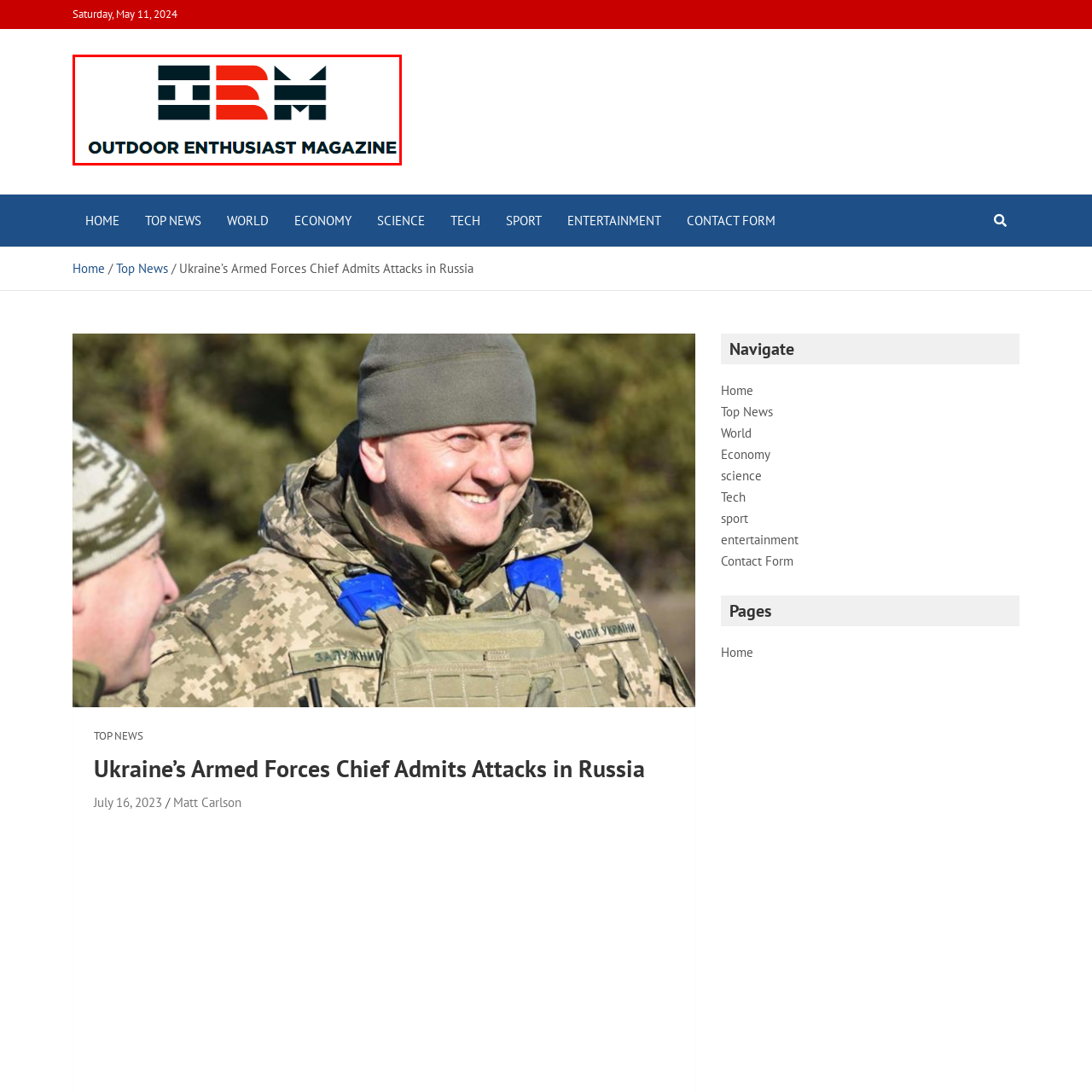Provide an elaborate description of the visual elements present in the image enclosed by the red boundary.

The image features the logo of "Outdoor Enthusiast Magazine," prominently displayed with a bold, graphic design. The logo includes the magazine's initials, "OEM," rendered in a striking color scheme of dark blue and red. Underneath the logo, the magazine's name is presented in a modern, sans-serif font, emphasizing its focus on outdoor activities and adventure. This visual presentation not only establishes the magazine's branding but also conveys a sense of dynamism and excitement that appeals to outdoor enthusiasts and readers interested in adventure sports and nature exploration.